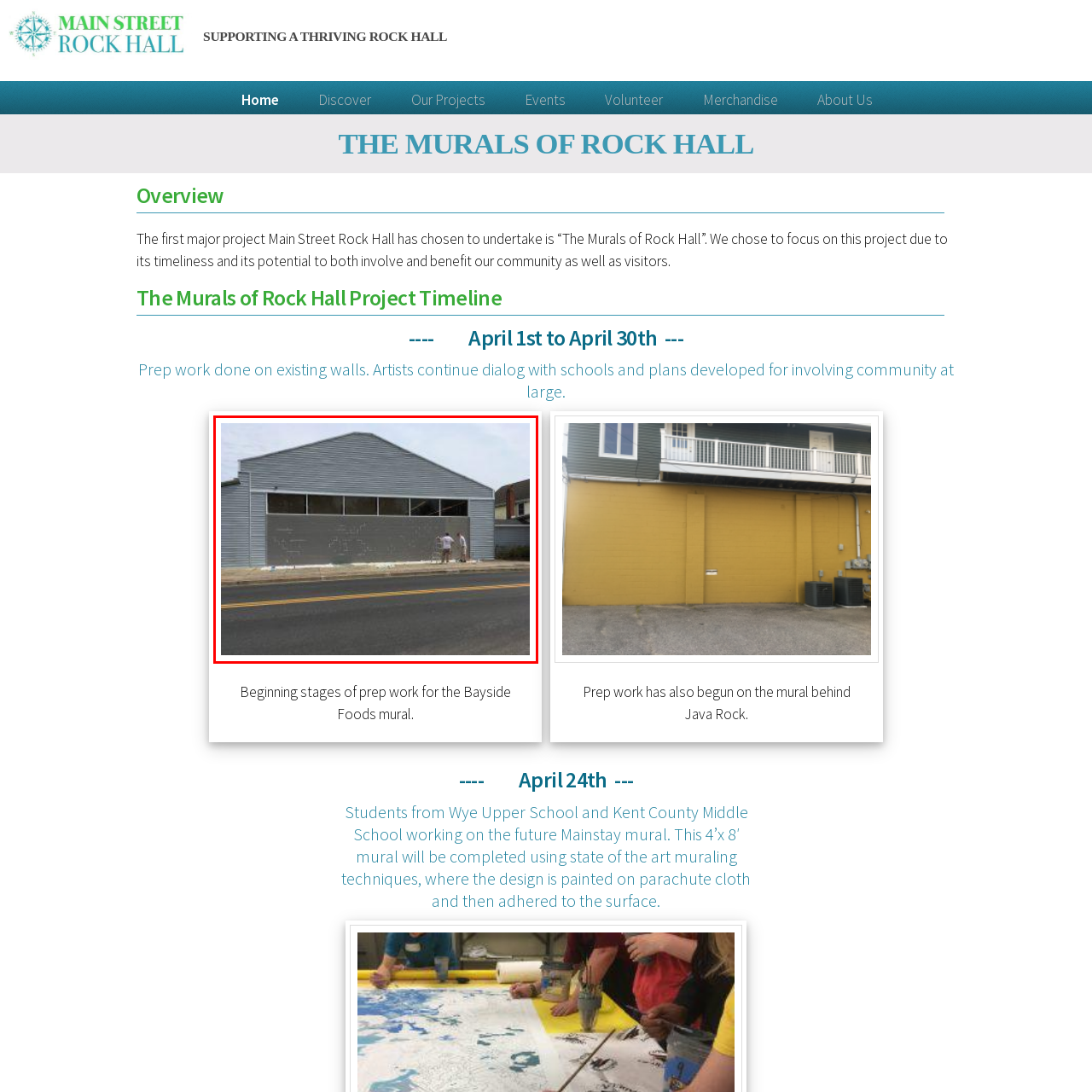Generate a meticulous caption for the image that is highlighted by the red boundary line.

This image captures the beginning stages of prep work for the Bayside Foods mural on a large, grey wall of a building. Two individuals can be seen standing on the sidewalk in front of the wall, engaging in the initial tasks required for the mural project. The wall, located in a community space, is blank except for faint outlines that hint at the forthcoming artwork. This mural is part of the "Murals of Rock Hall" initiative aimed at enhancing the local environment and involving the community in artistic endeavors. The setting conveys a sense of anticipation and collaboration, reflecting the project's goal to enrich the cultural landscape of Rock Hall.